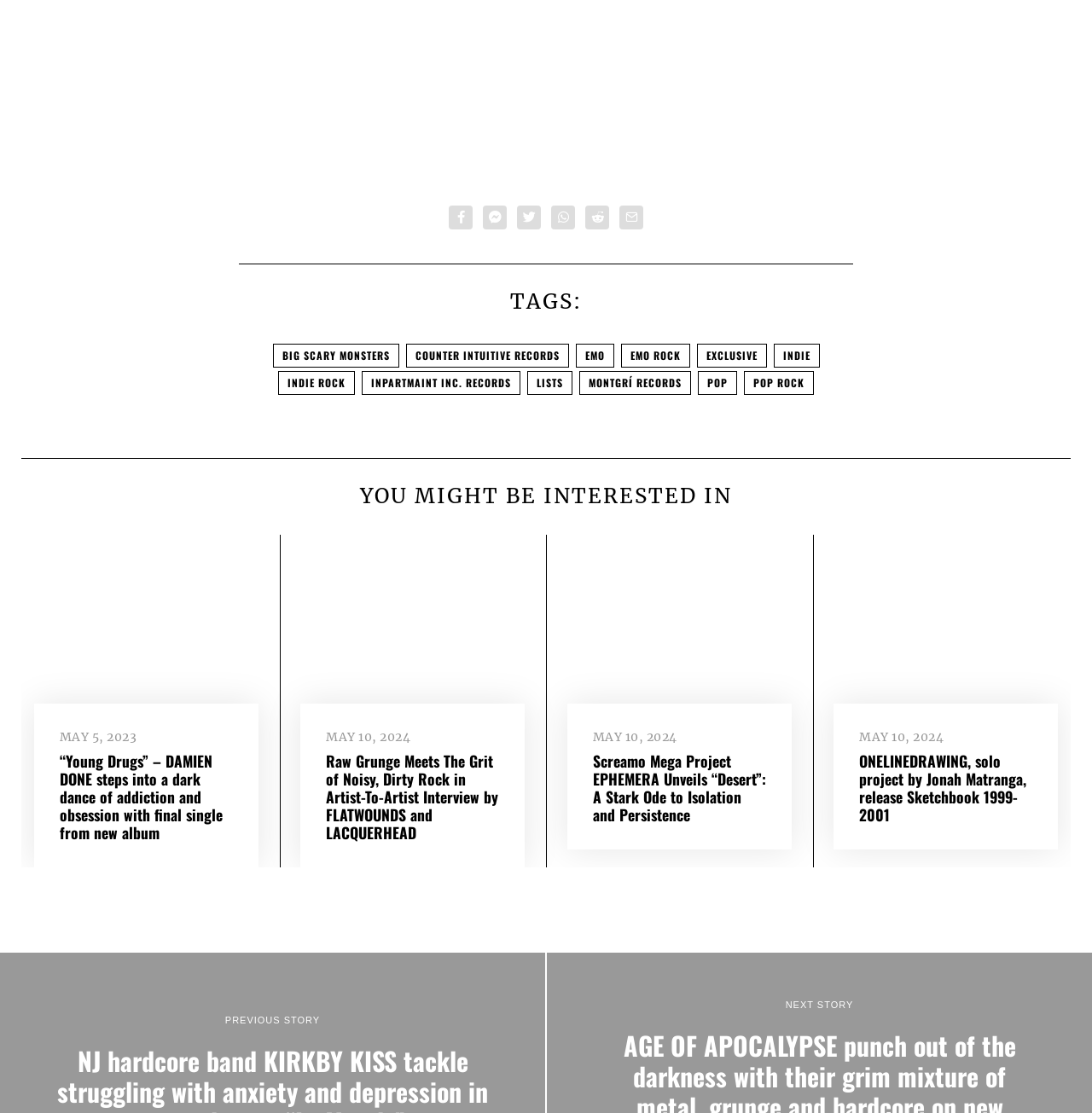Please reply to the following question using a single word or phrase: 
Who is the author of the article 'Raw Grunge Meets The Grit of Noisy, Dirty Rock in Artist-To-Artist Interview by FLATWOUNDS and LACQUERHEAD'?

Not specified